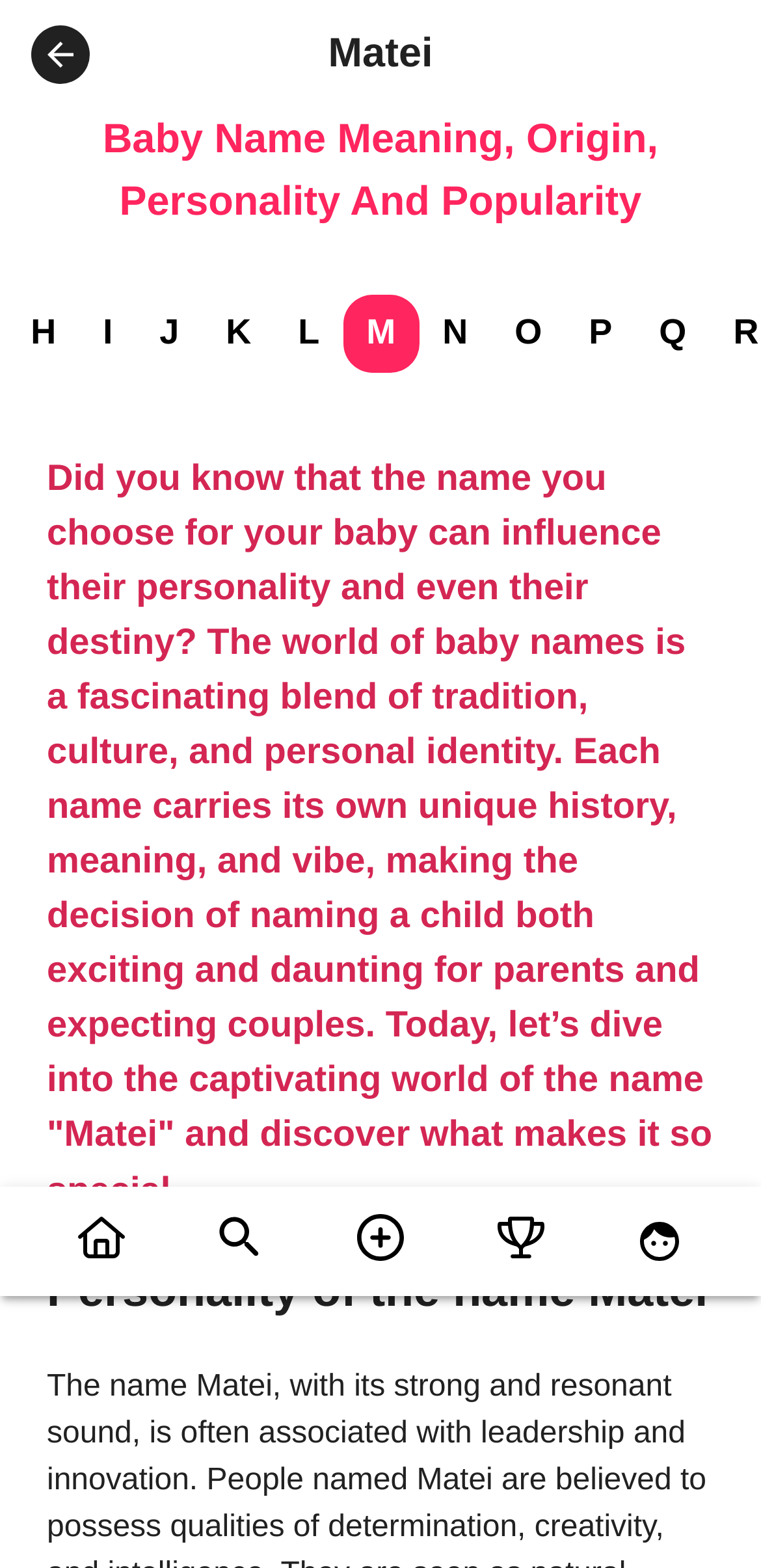Please locate the bounding box coordinates of the element that needs to be clicked to achieve the following instruction: "participate in a contest". The coordinates should be four float numbers between 0 and 1, i.e., [left, top, right, bottom].

[0.408, 0.757, 0.592, 0.827]